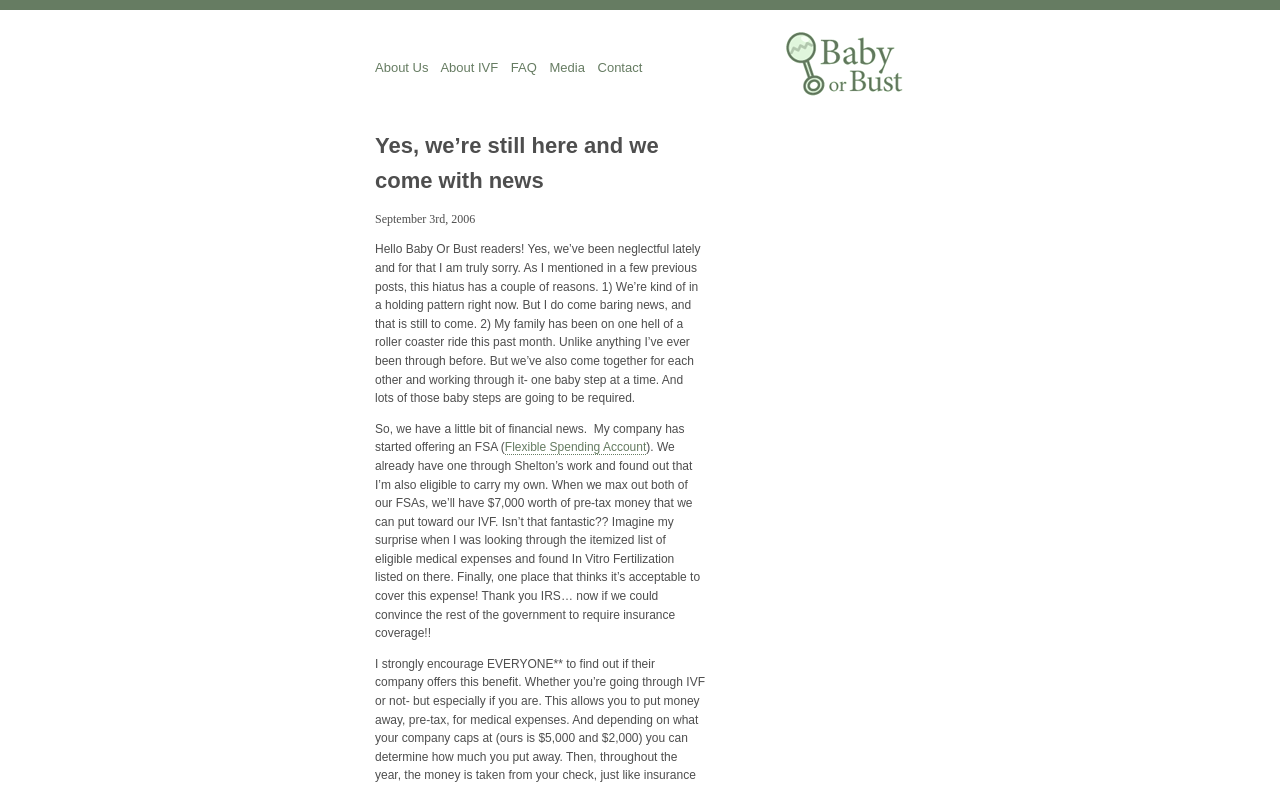Please determine the bounding box coordinates, formatted as (top-left x, top-left y, bottom-right x, bottom-right y), with all values as floating point numbers between 0 and 1. Identify the bounding box of the region described as: Flexible Spending Account

[0.394, 0.56, 0.505, 0.579]